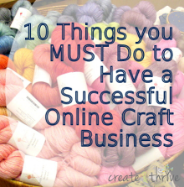Utilize the details in the image to give a detailed response to the question: What is the purpose of the design?

The caption states that the design aims to 'attract and engage those interested in the craft industry', implying that the purpose of the design is to appeal to crafters and artisans.